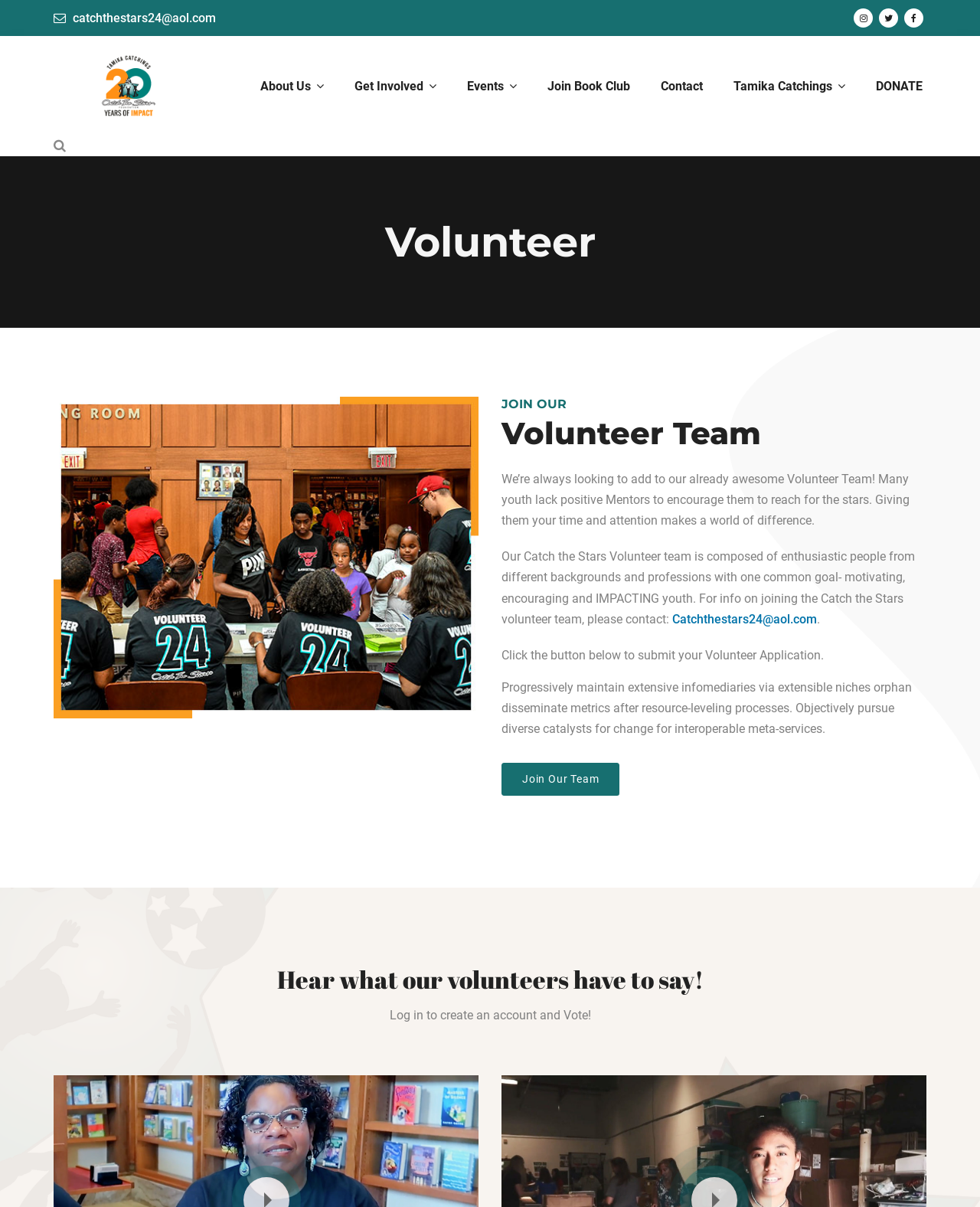Identify the bounding box coordinates for the UI element mentioned here: "Tamika Catchings". Provide the coordinates as four float values between 0 and 1, i.e., [left, top, right, bottom].

[0.733, 0.057, 0.878, 0.085]